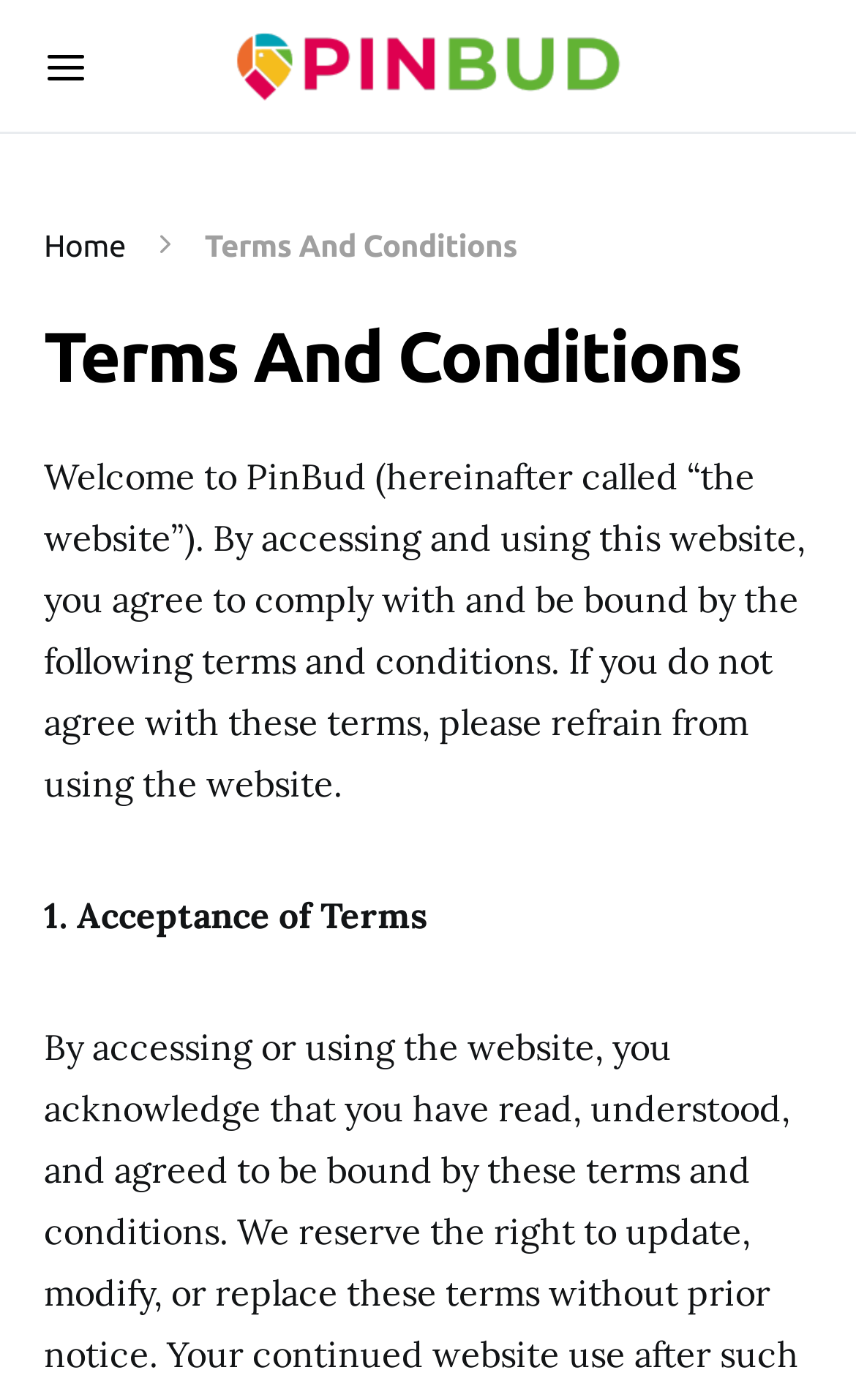Provide the text content of the webpage's main heading.

Terms And Conditions